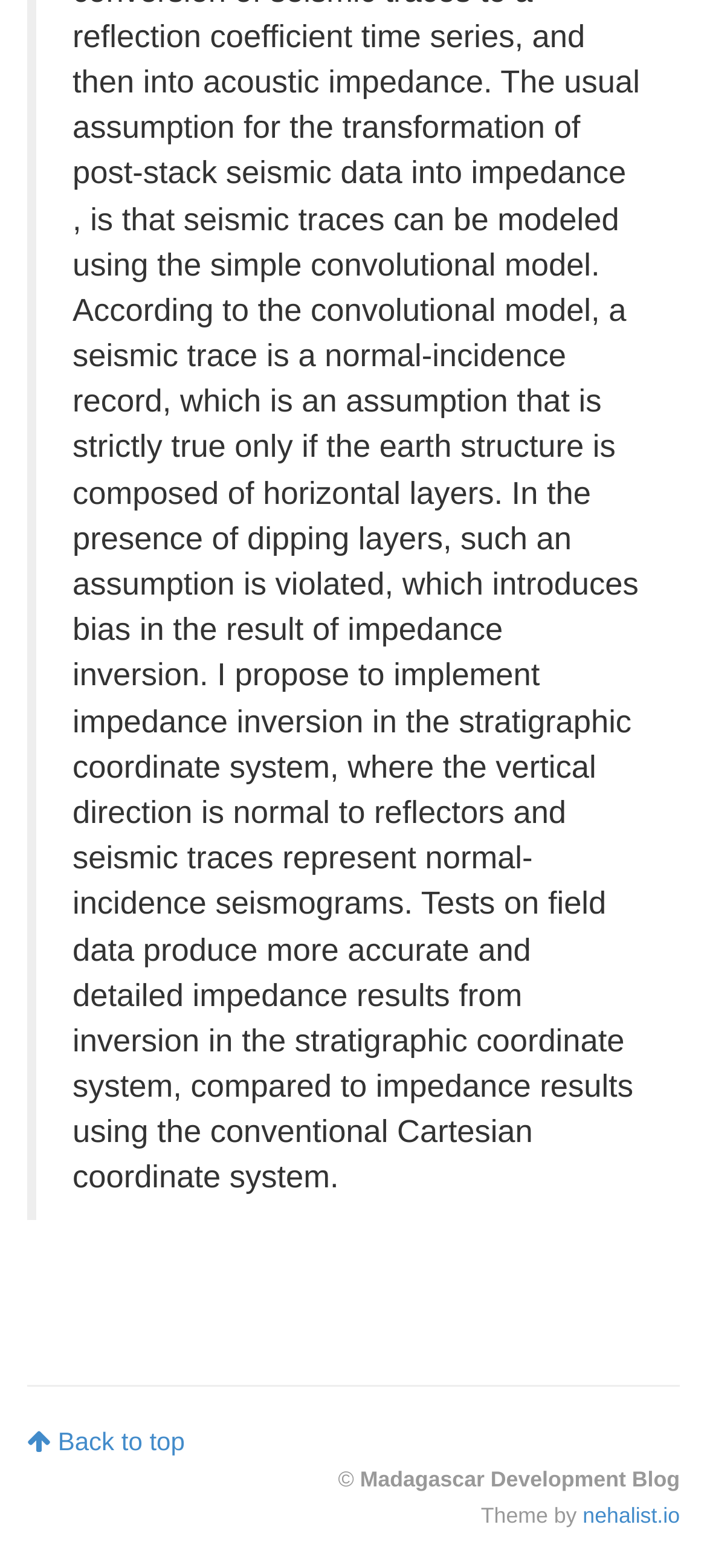Reply to the question below using a single word or brief phrase:
What is the purpose of the link at the bottom of the page?

Back to top